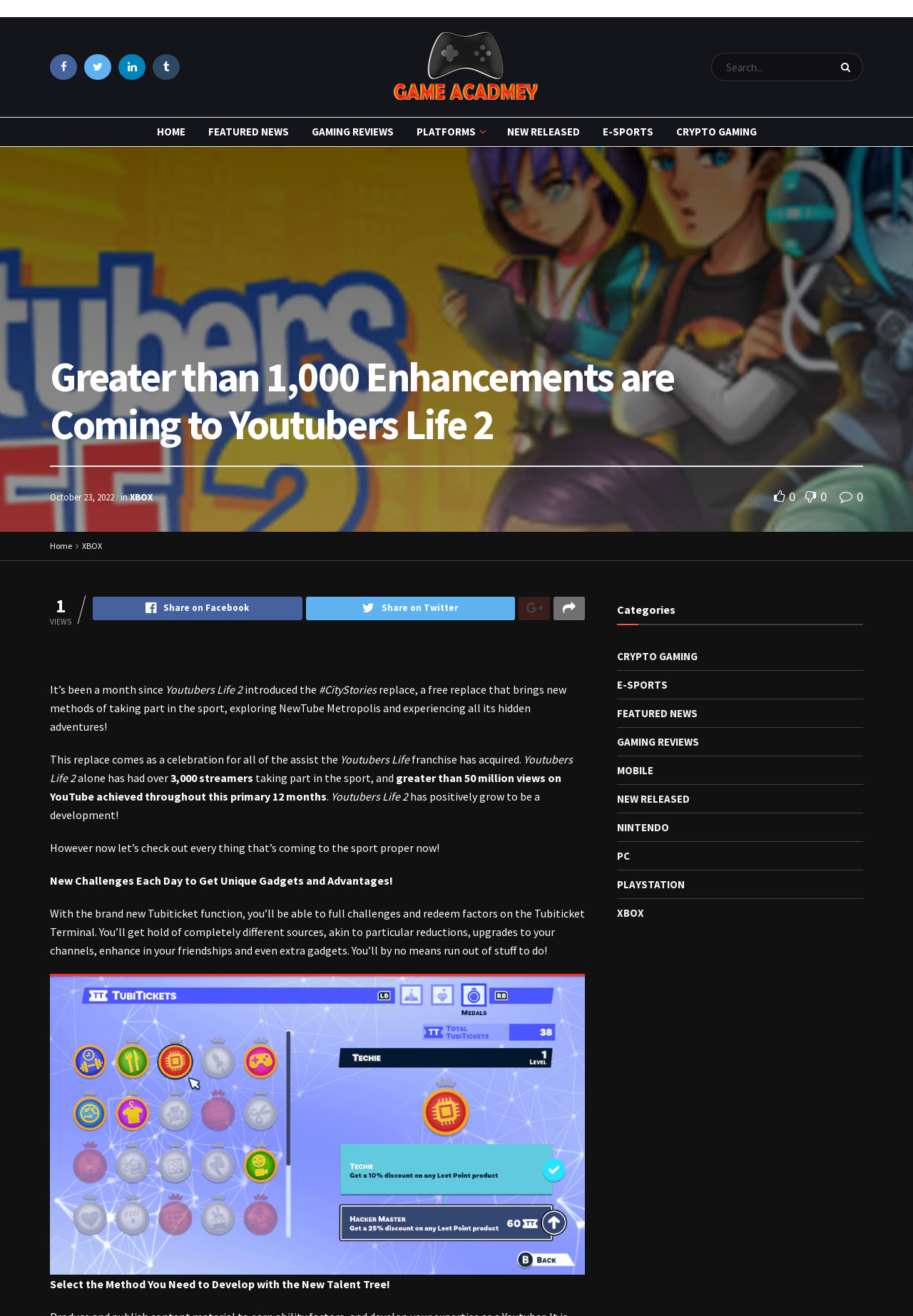How many streamers have played the game?
Using the image, elaborate on the answer with as much detail as possible.

According to the text, 'alone has had over 3,000 streamers taking part in the game', which indicates that 3,000 streamers have played the game.